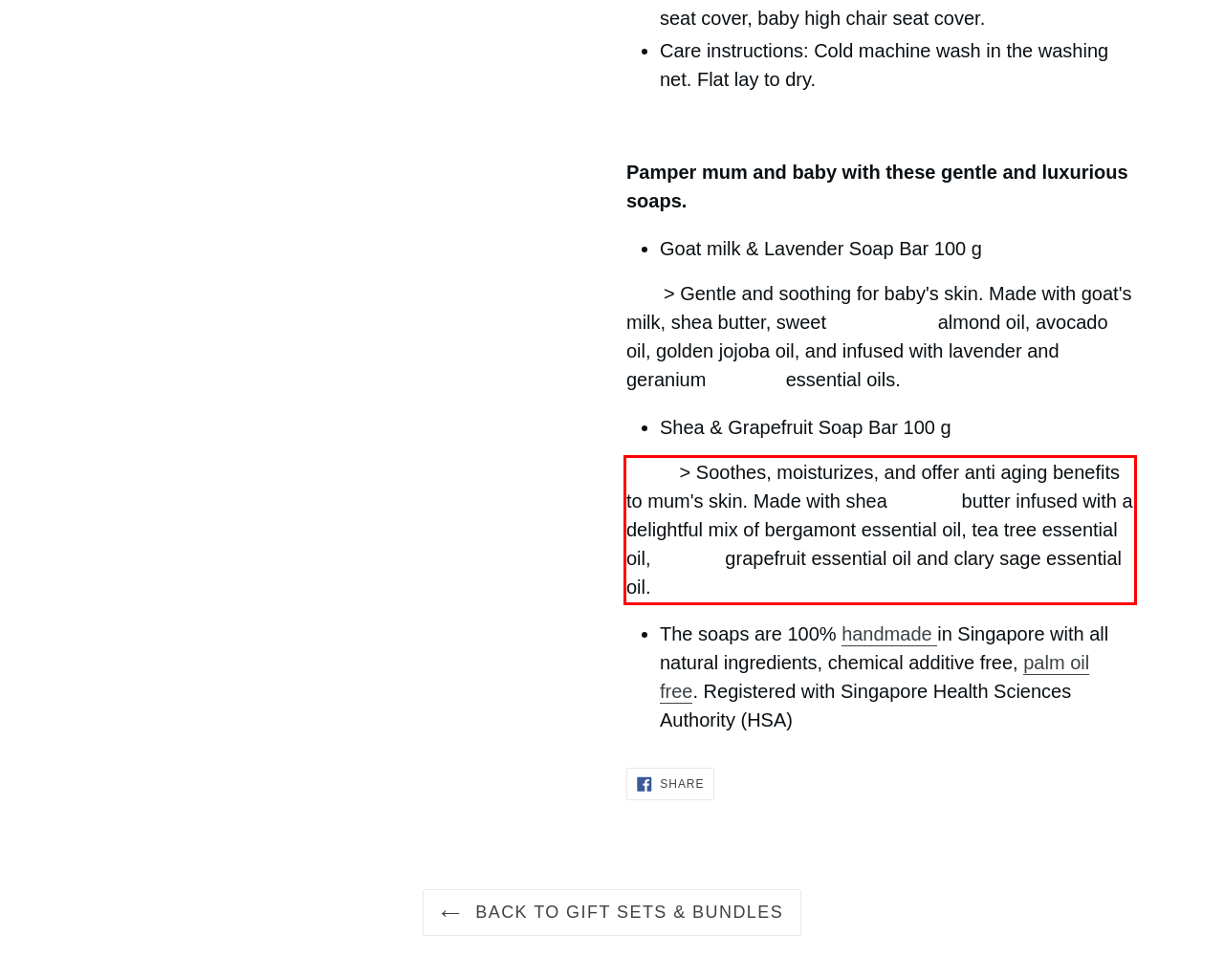Please perform OCR on the text within the red rectangle in the webpage screenshot and return the text content.

> Soothes, moisturizes, and offer anti aging benefits to mum's skin. Made with shea butter infused with a delightful mix of bergamont essential oil, tea tree essential oil, grapefruit essential oil and clary sage essential oil.